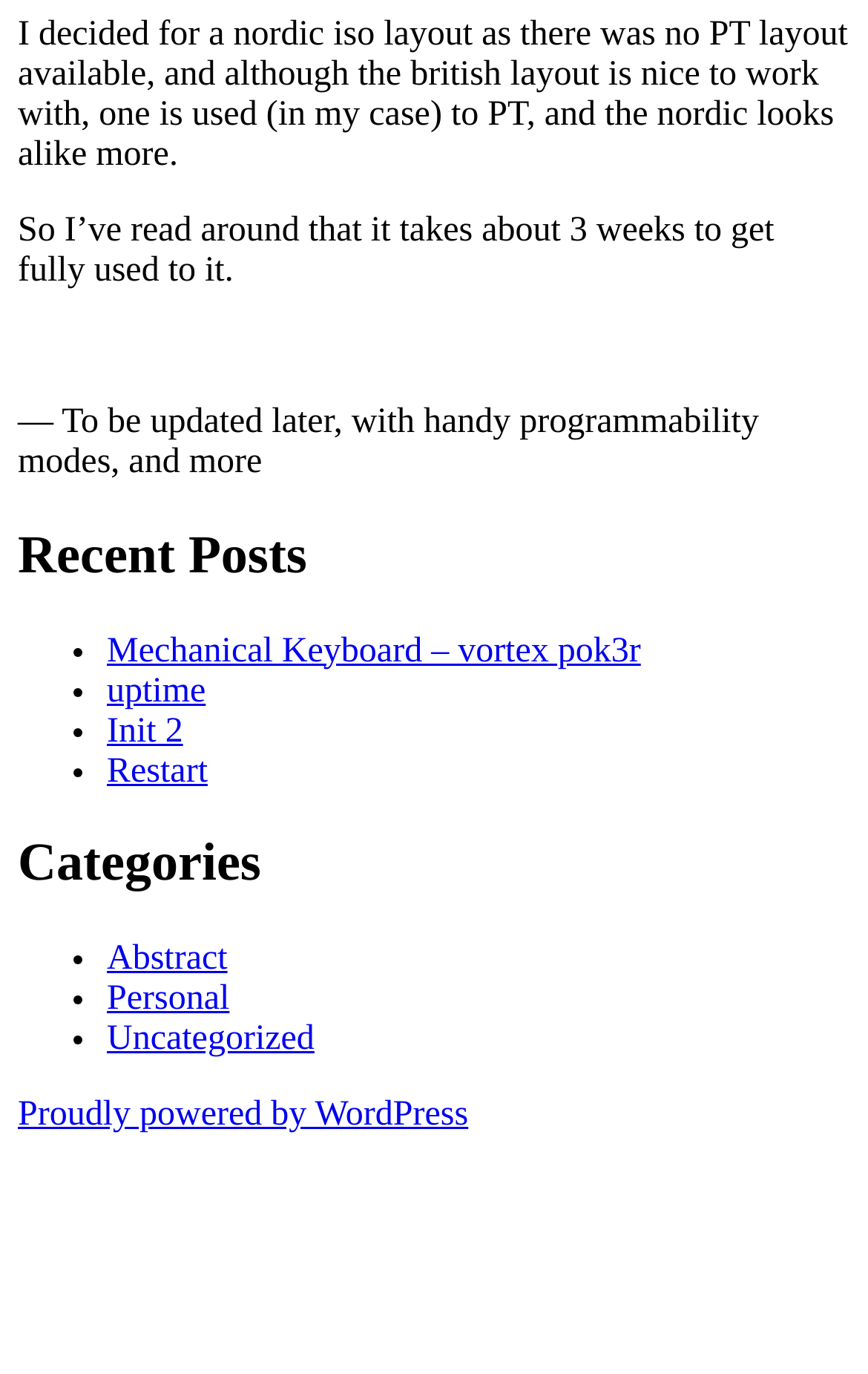What is the name of the blogging platform used?
Utilize the information in the image to give a detailed answer to the question.

At the bottom of the page, there is a link that says 'Proudly powered by WordPress', indicating that the blogging platform used is WordPress.